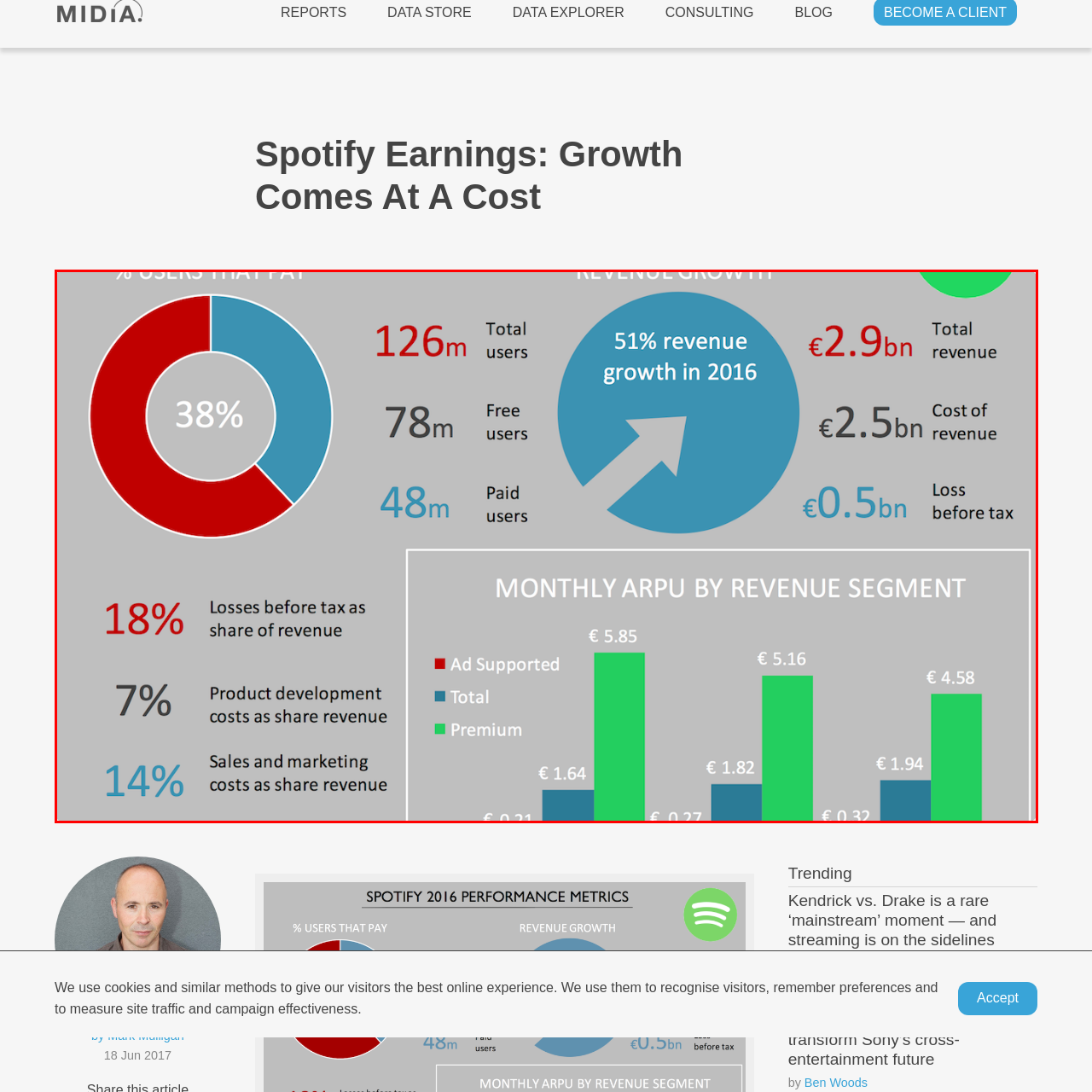Please analyze the elements within the red highlighted area in the image and provide a comprehensive answer to the following question: What is the total revenue of Spotify in 2016?

The infographic highlights that the revenue growth for the year is strong at 51%, which equates to a total revenue of €2.9 billion.